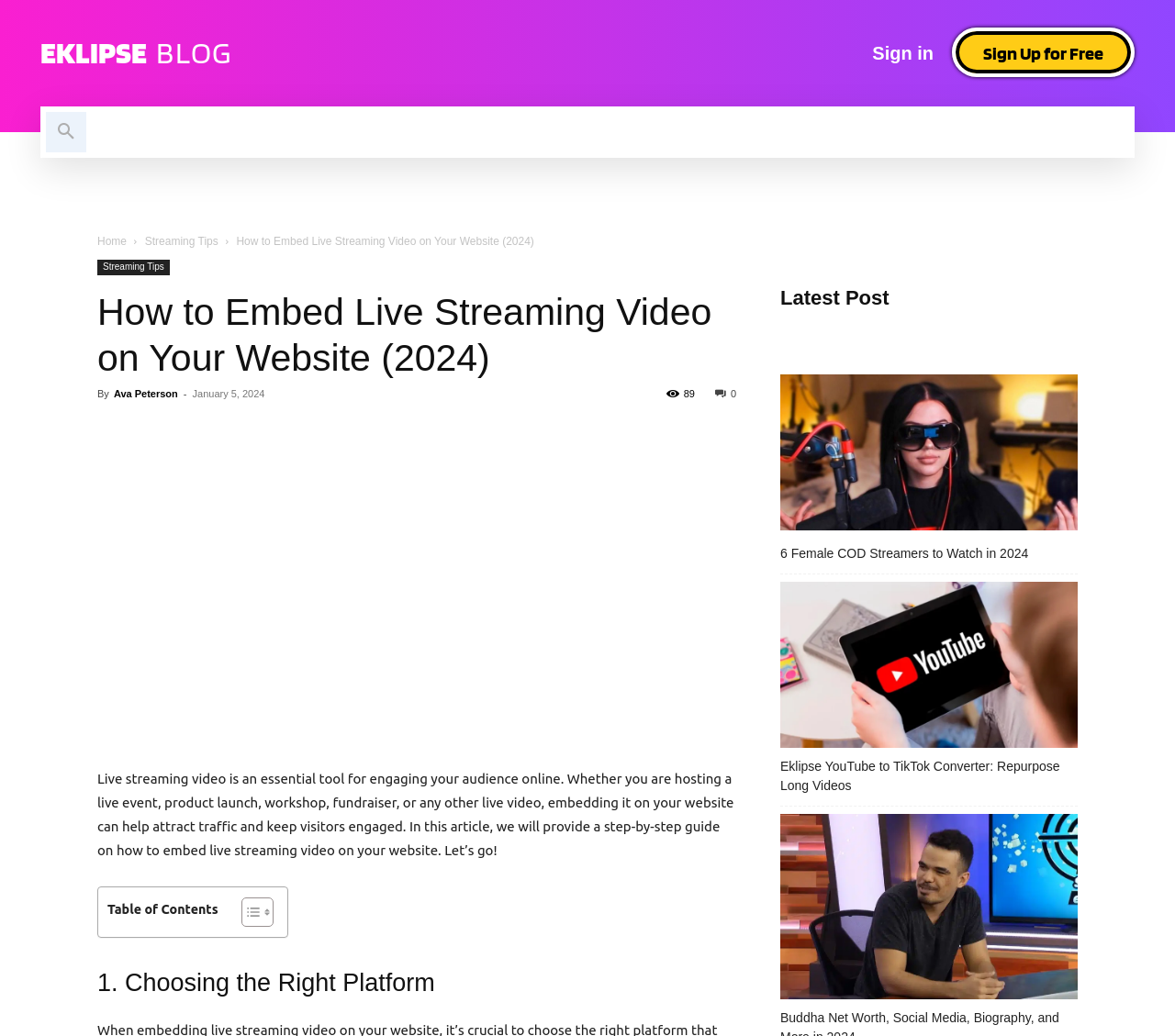Provide the bounding box coordinates of the UI element that matches the description: "Streaming Tips".

[0.123, 0.227, 0.186, 0.239]